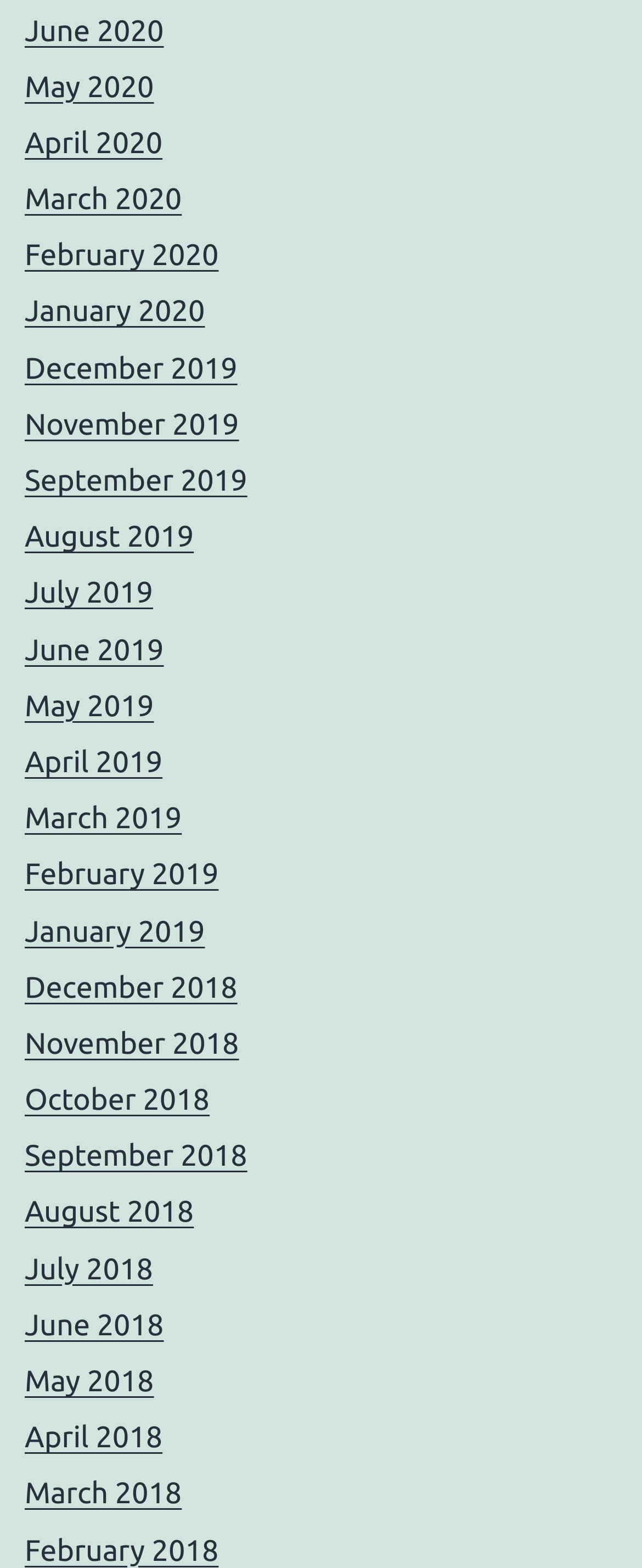Reply to the question with a single word or phrase:
What is the latest month listed on the webpage?

June 2020